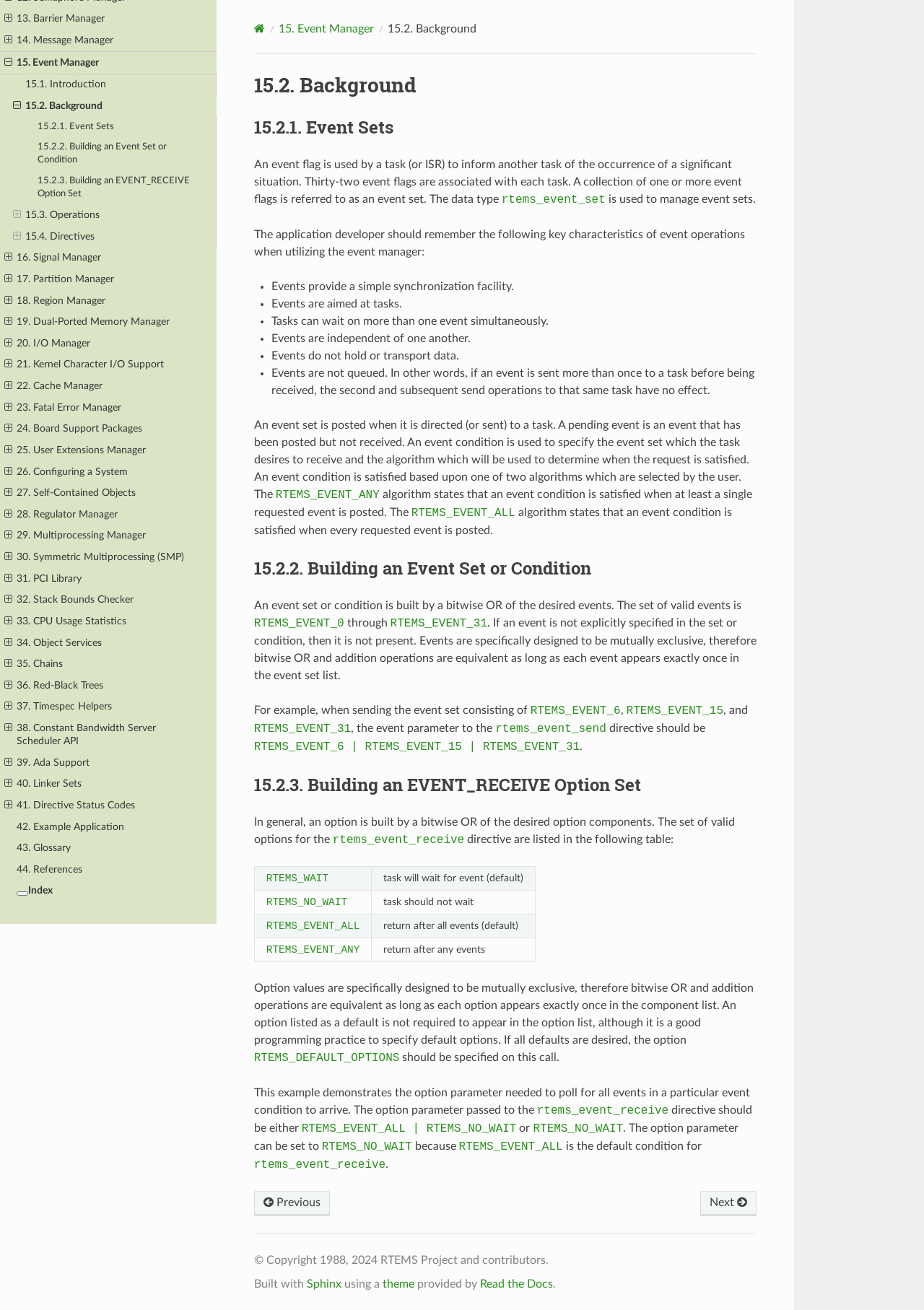Find the bounding box coordinates for the area that should be clicked to accomplish the instruction: "Explore 'Locations About Town'".

None